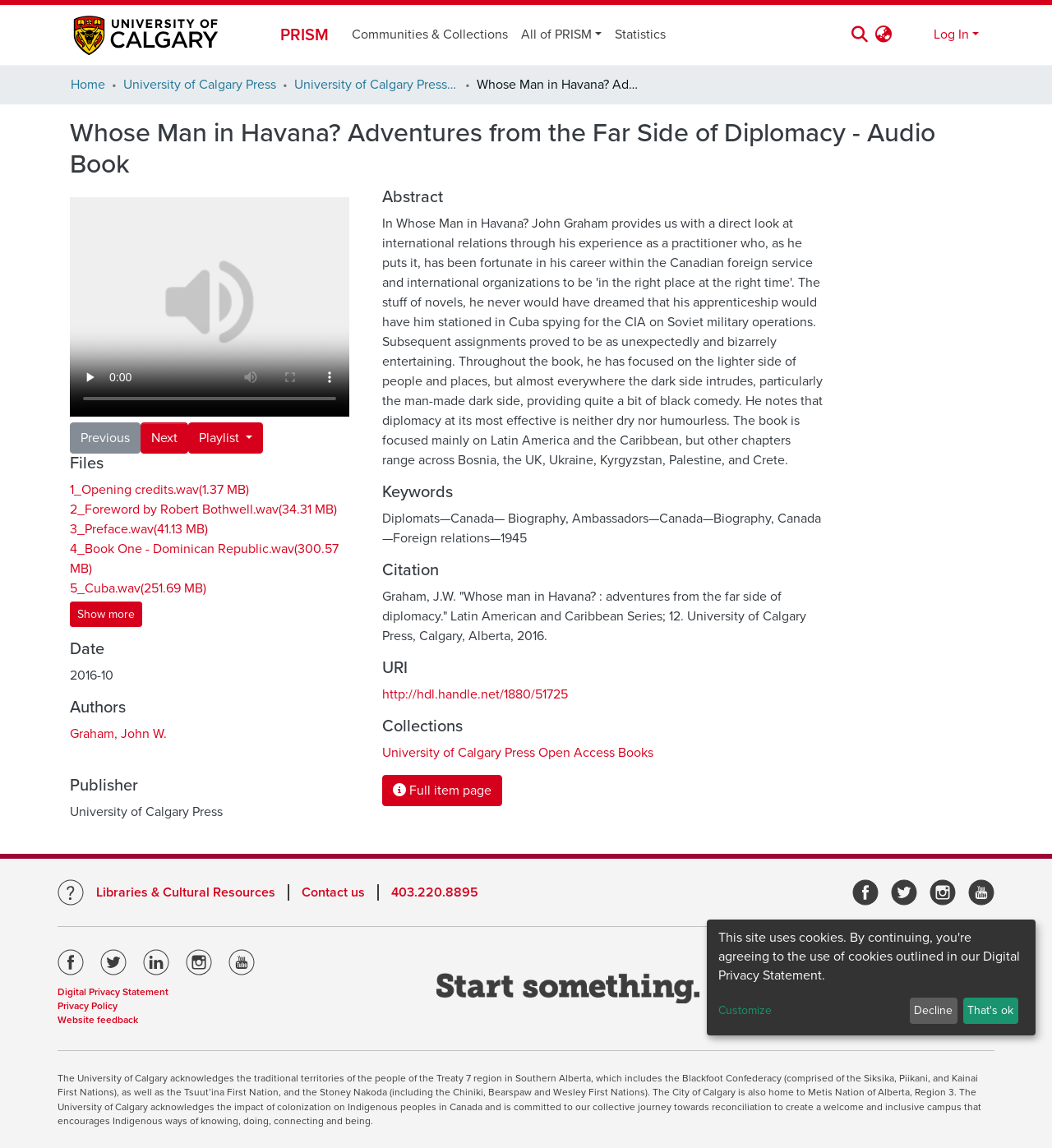Given the element description "Return Policy" in the screenshot, predict the bounding box coordinates of that UI element.

None